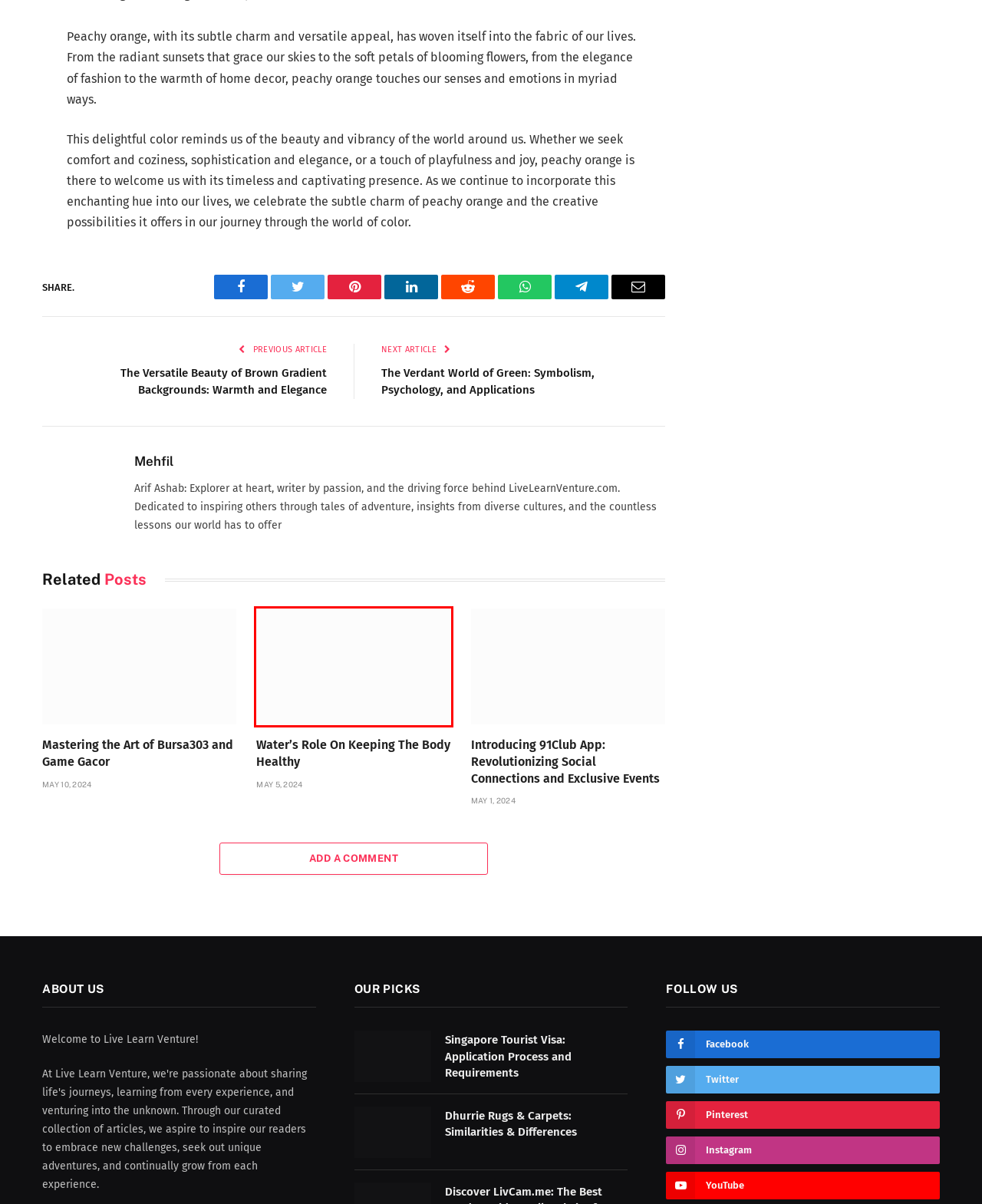Look at the screenshot of the webpage and find the element within the red bounding box. Choose the webpage description that best fits the new webpage that will appear after clicking the element. Here are the candidates:
A. Dhurrie Rugs & Carpets: Similarities & Differences
B. The Versatile Beauty of Brown Gradient Backgrounds: Warmth and Elegance
C. Effortless Entry: Your Guide to Applying for a Singapore Tourist Visa
D. Water’s Role On Keeping The Body Healthy
E. Mastering the Art of Bursa303 and Game Gacor
F. Revolutionizing Social Connections and Exclusive Events
G. The Verdant World of Green: Symbolism, Psychology, and Applications
H. 7-financial-goals-for-2024-track-your-progress

D